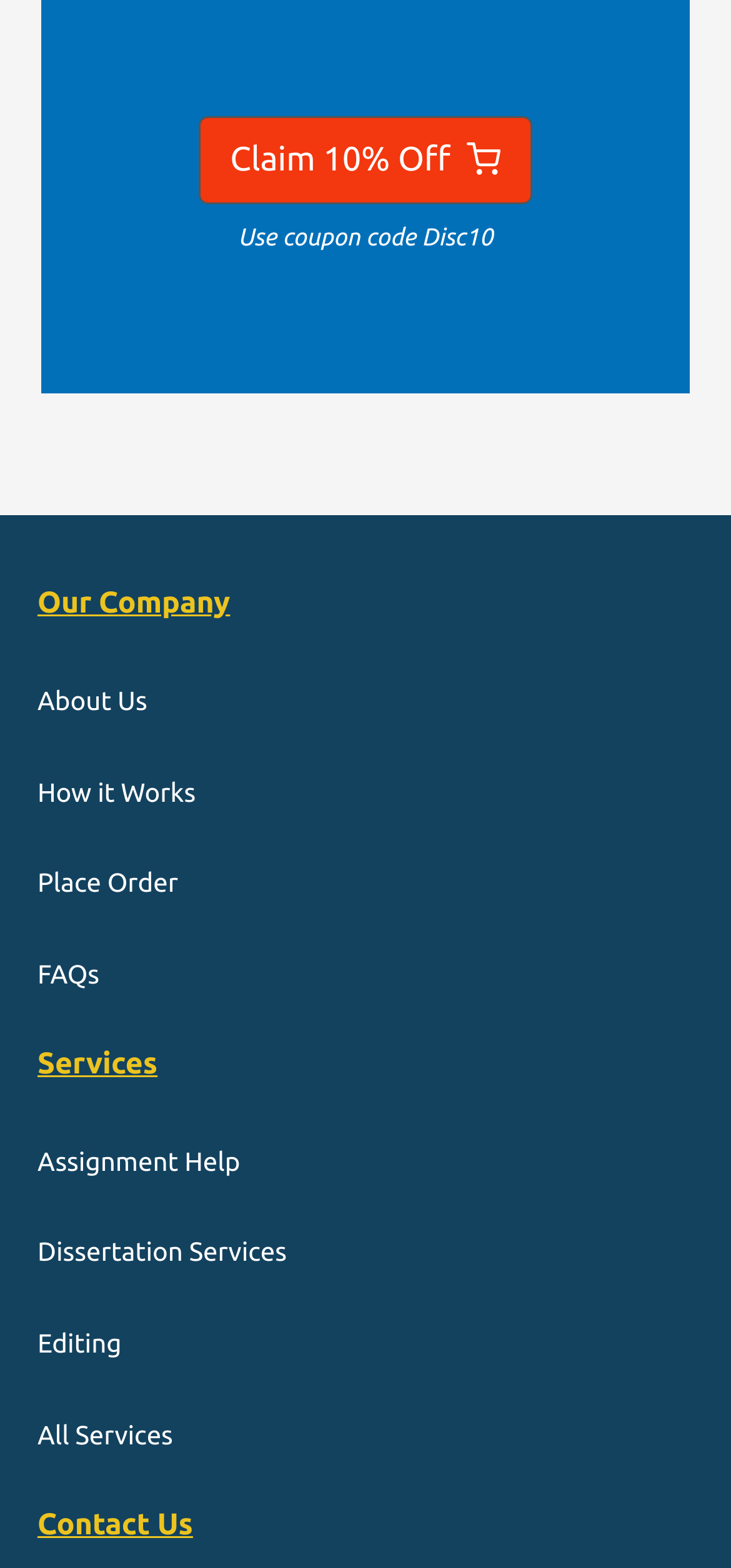Use one word or a short phrase to answer the question provided: 
How to get in touch with the company?

Contact Us